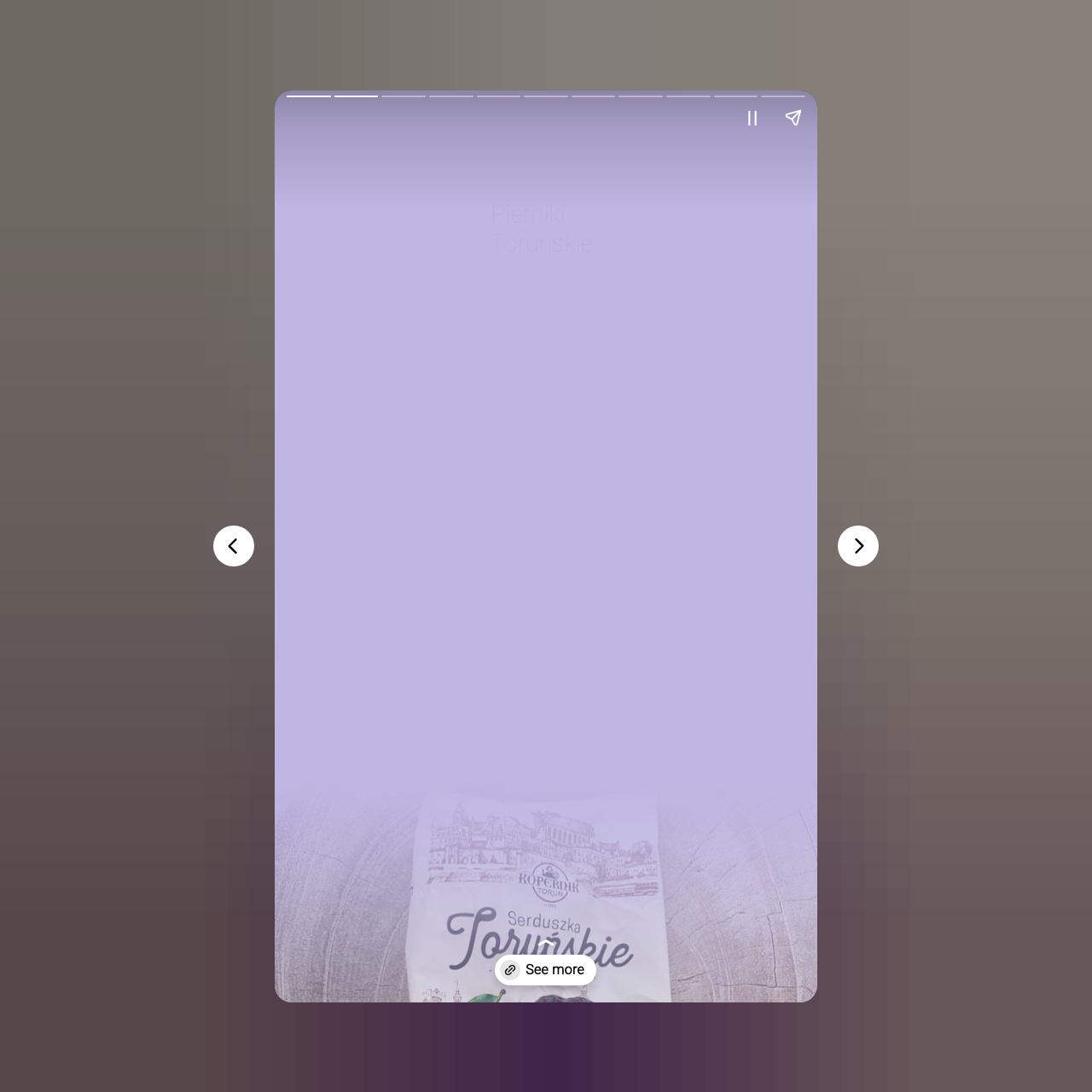What is the purpose of the 'See more' button?
Answer the question with a detailed explanation, including all necessary information.

The 'See more' button is likely used to show more information about the 'Pierniki Torunskie' or to expand the text description, as it is placed below the text and has an arrow icon.